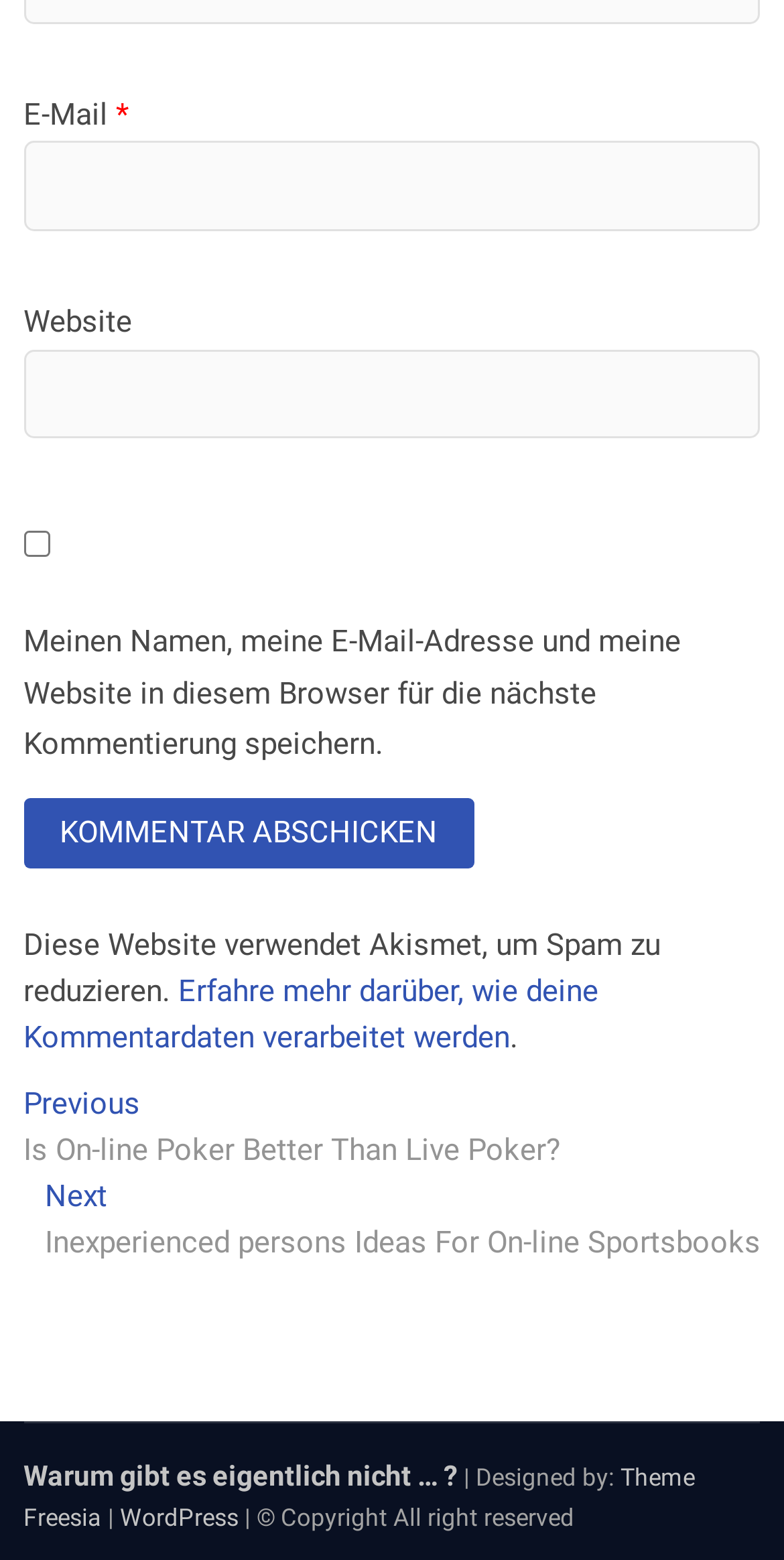Find and indicate the bounding box coordinates of the region you should select to follow the given instruction: "Submit comment".

[0.03, 0.511, 0.604, 0.556]